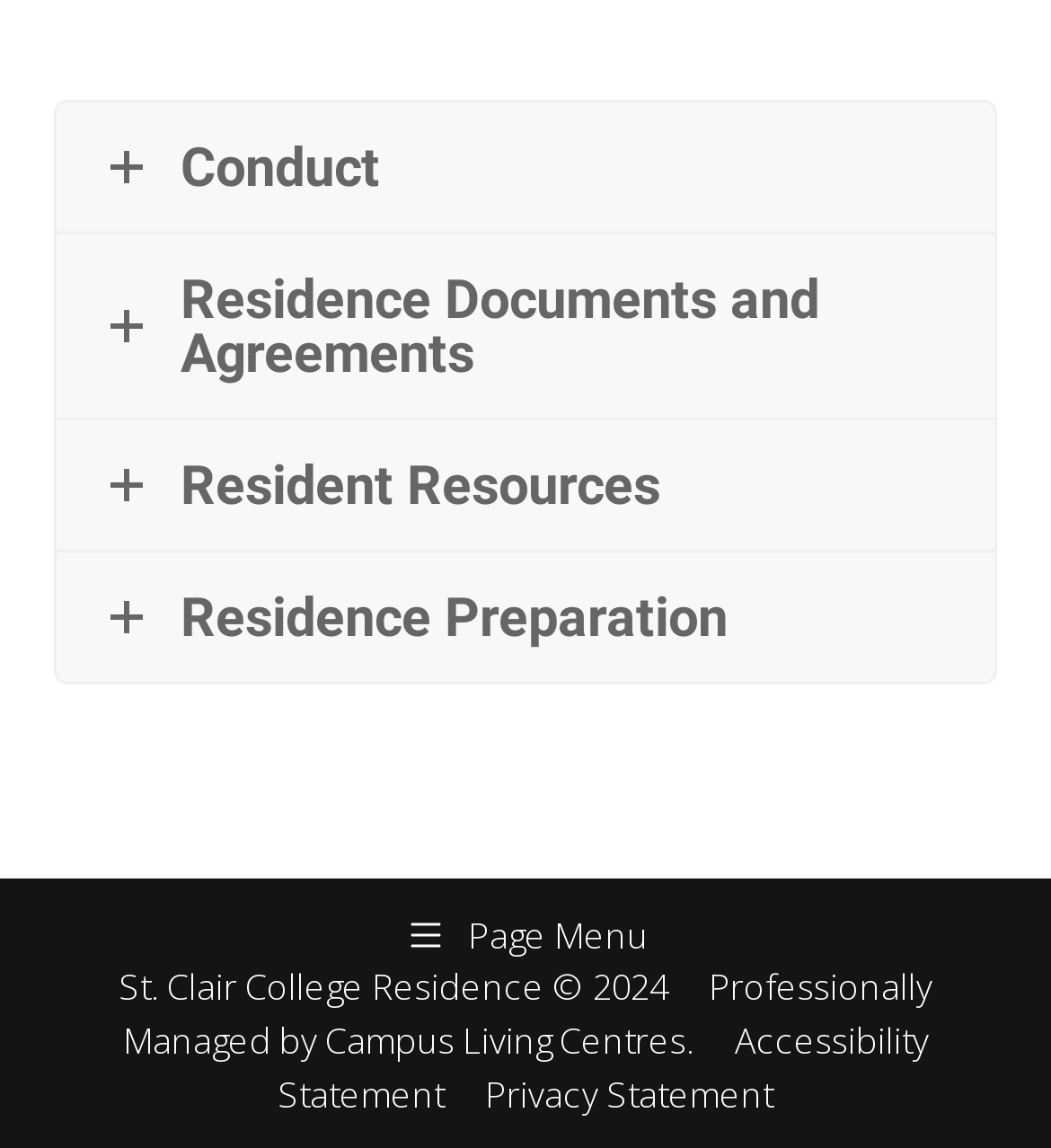Identify the bounding box coordinates of the part that should be clicked to carry out this instruction: "Open Resident Resources".

[0.054, 0.366, 0.946, 0.479]